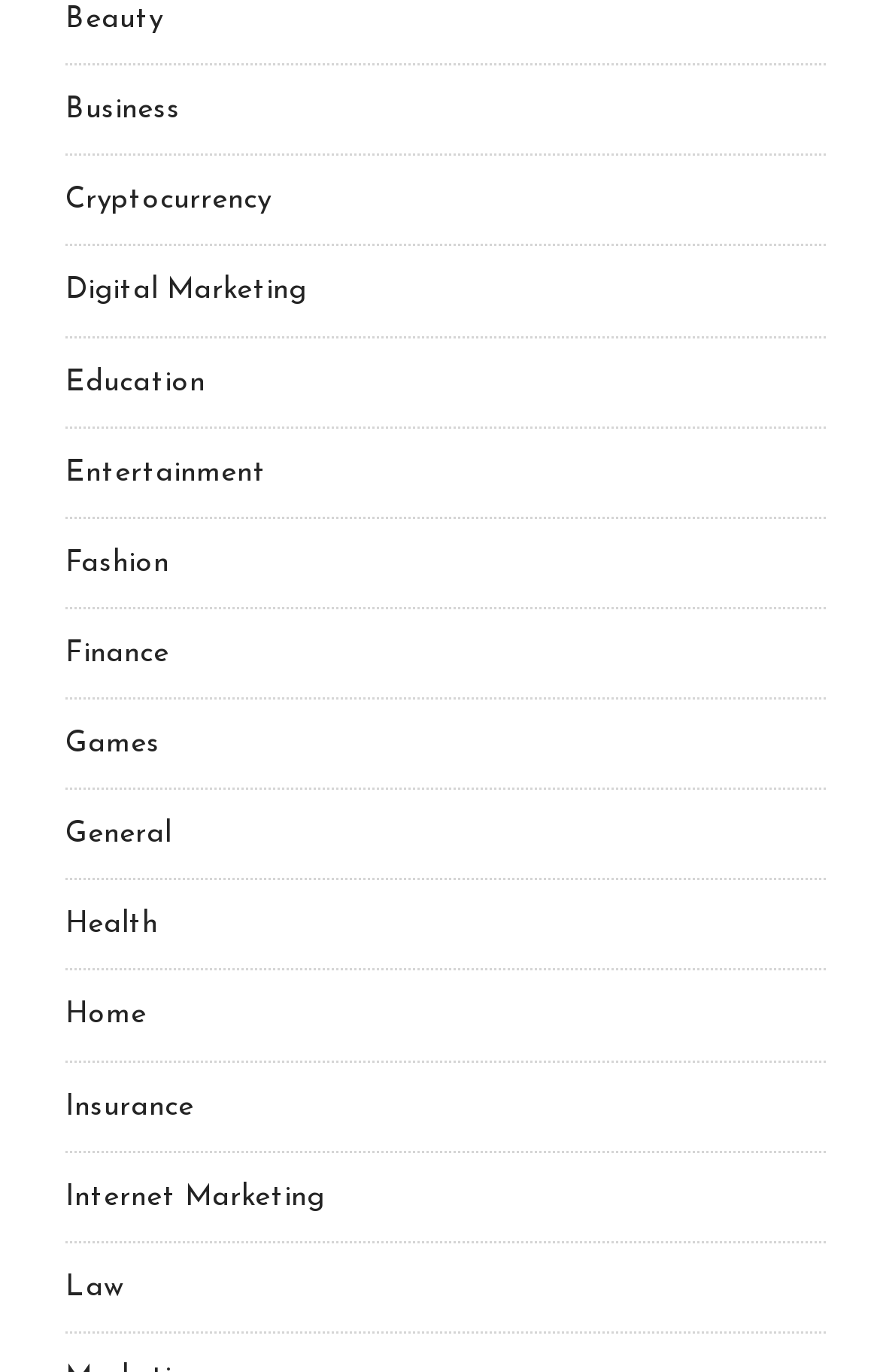Locate the bounding box coordinates of the clickable region necessary to complete the following instruction: "Check event waitlists". Provide the coordinates in the format of four float numbers between 0 and 1, i.e., [left, top, right, bottom].

None